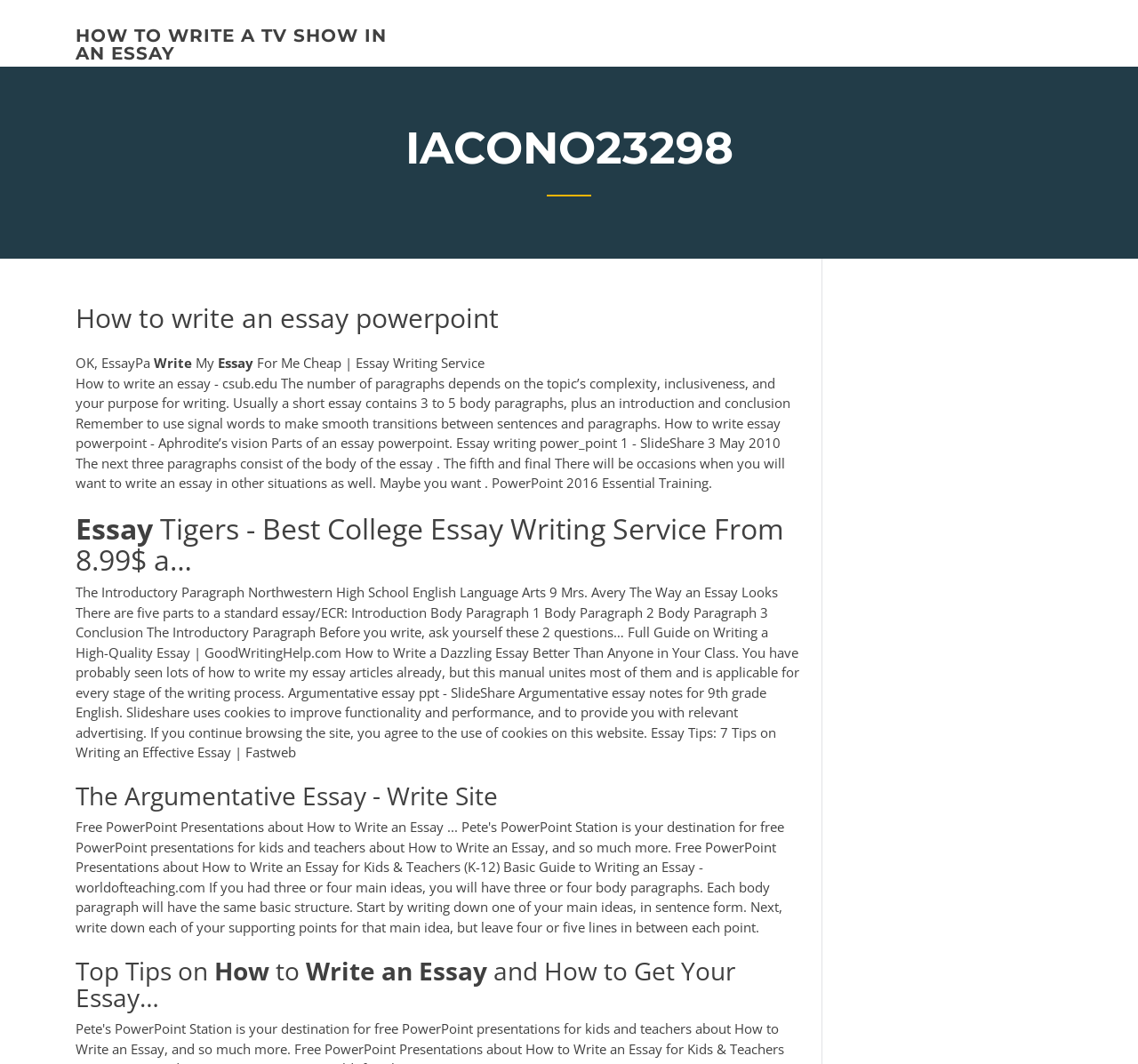Based on the image, provide a detailed and complete answer to the question: 
What are the five parts of a standard essay?

According to the webpage, a standard essay consists of five parts: Introduction, Body Paragraph 1, Body Paragraph 2, Body Paragraph 3, and Conclusion, as stated in the text 'There are five parts to a standard essay/ECR: Introduction Body Paragraph 1 Body Paragraph 2 Body Paragraph 3 Conclusion'.